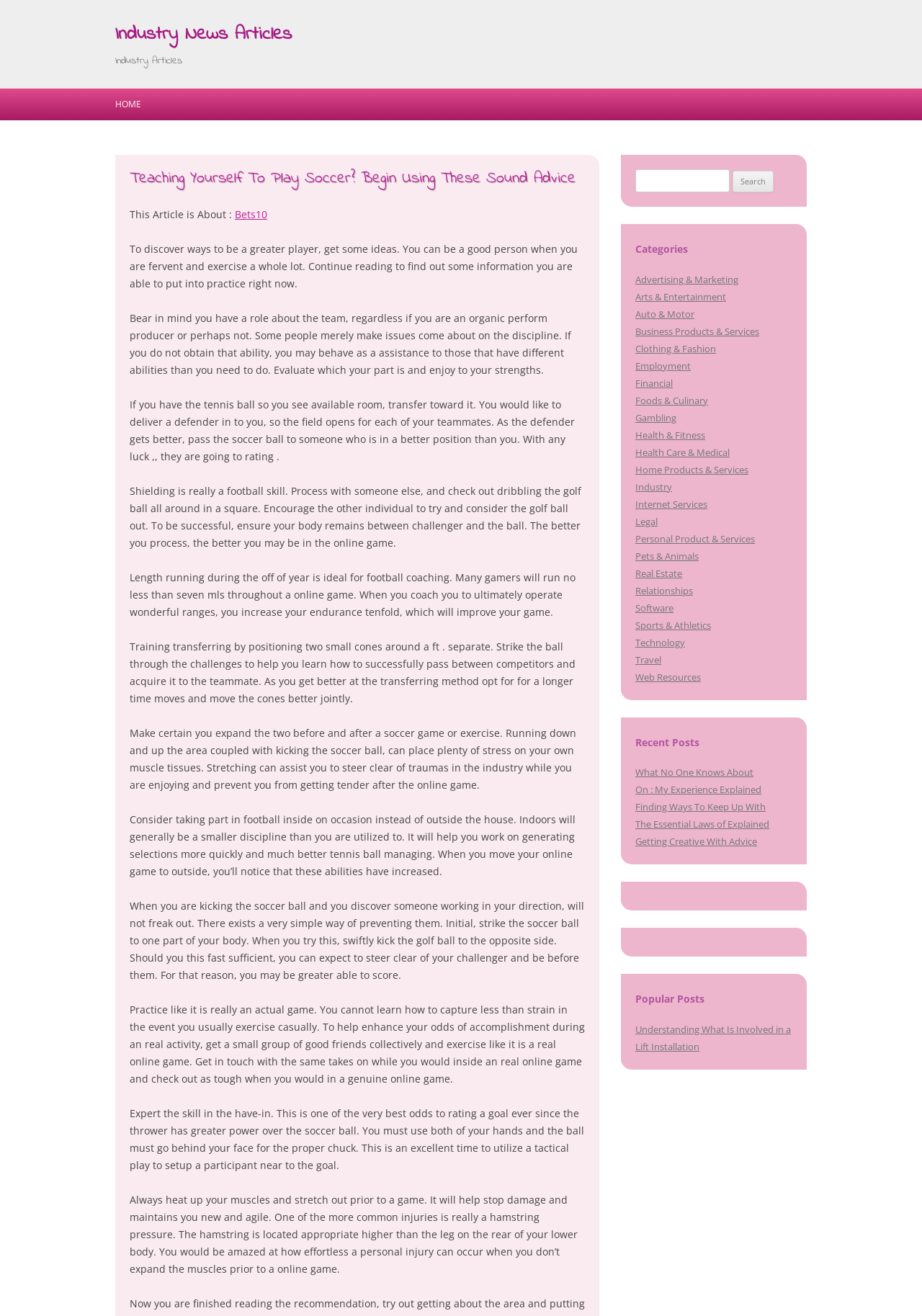Extract the bounding box coordinates for the UI element described as: "Personal Product & Services".

[0.689, 0.404, 0.819, 0.414]